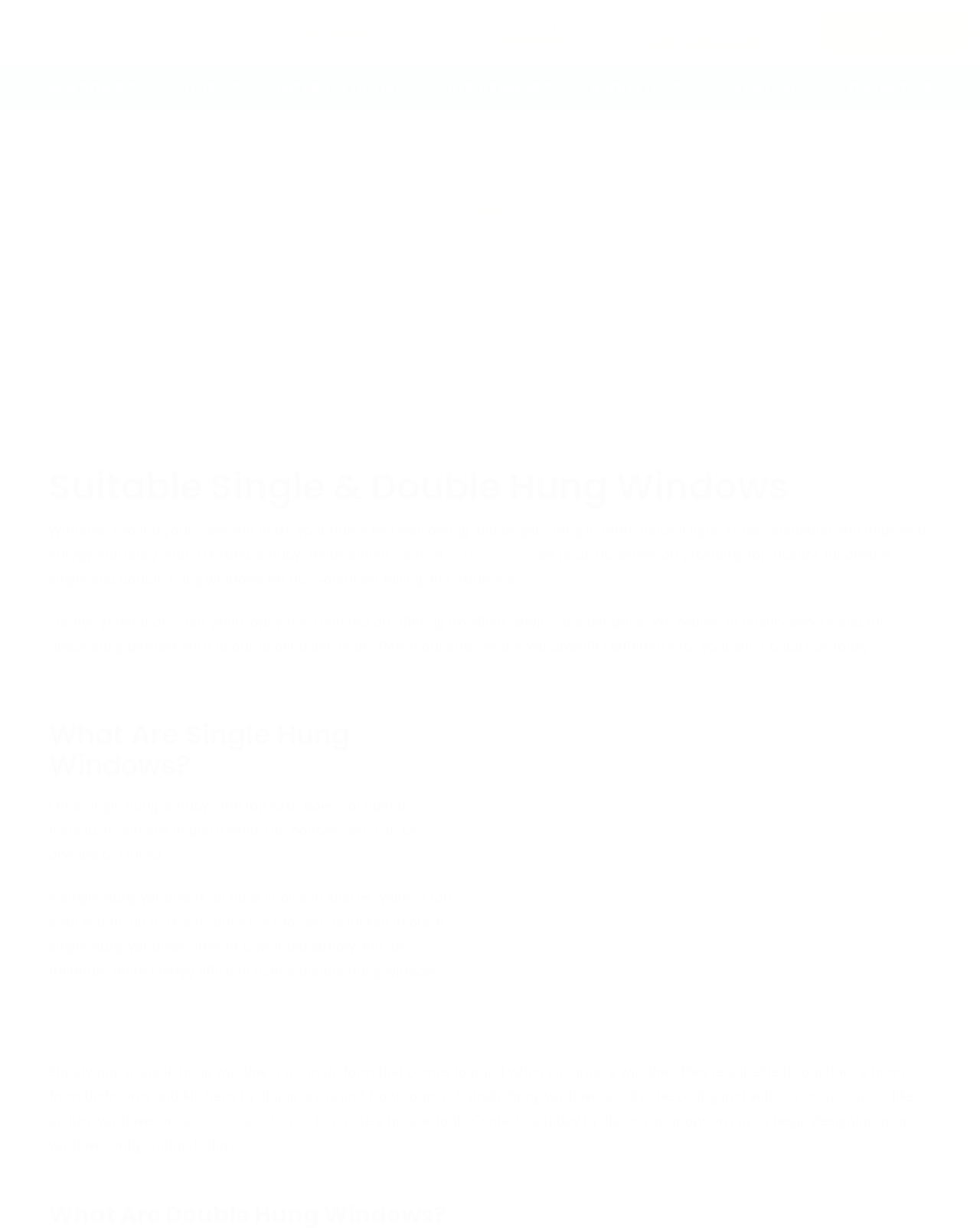Determine the bounding box coordinates for the area that needs to be clicked to fulfill this task: "Click the 'REQUEST A FREE QUOTE' button". The coordinates must be given as four float numbers between 0 and 1, i.e., [left, top, right, bottom].

[0.845, 0.0, 1.0, 0.053]